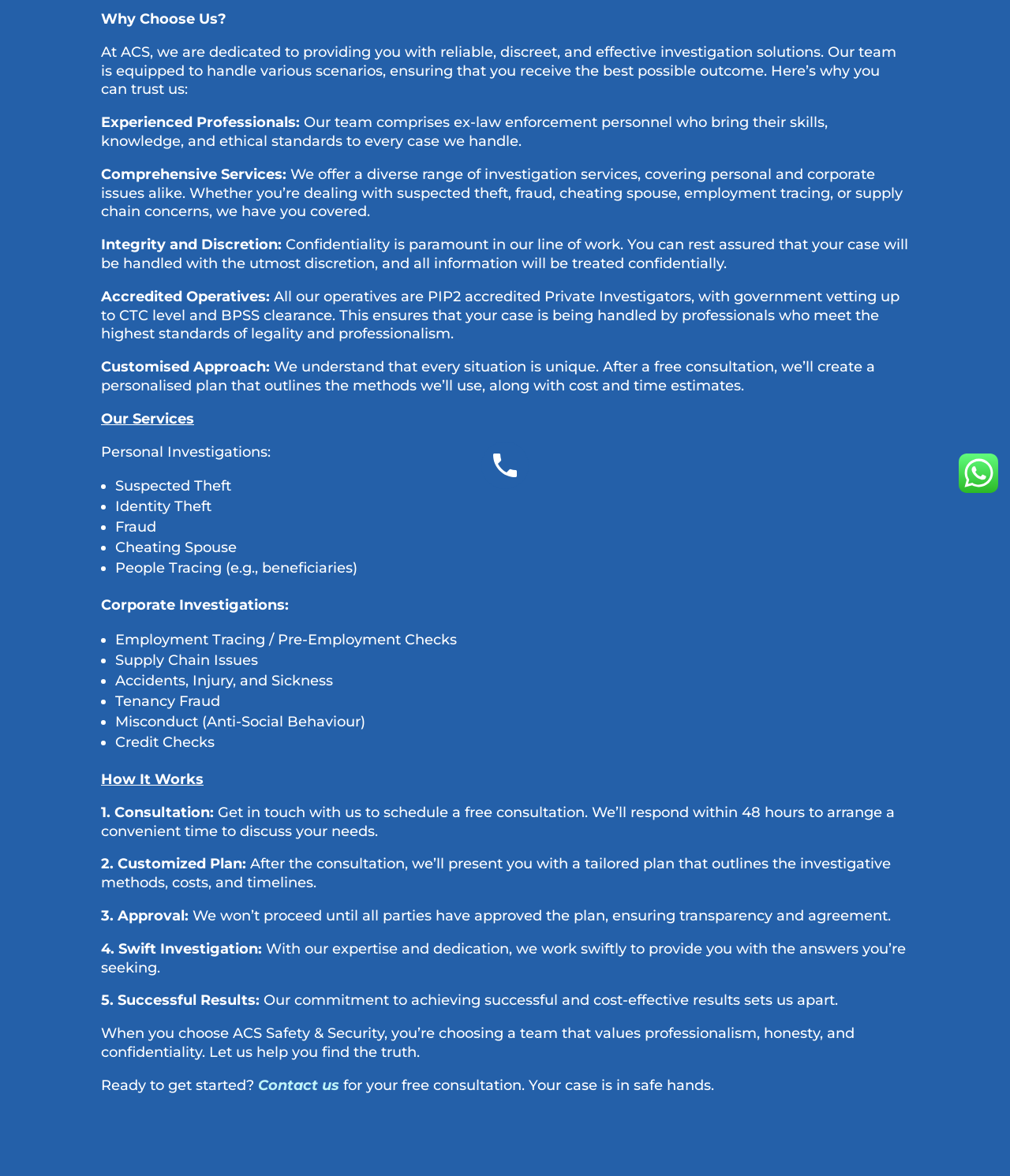Given the element description: "parent_node: +44(1344 771569) info@acsltd.eu", predict the bounding box coordinates of this UI element. The coordinates must be four float numbers between 0 and 1, given as [left, top, right, bottom].

[0.477, 0.376, 0.523, 0.416]